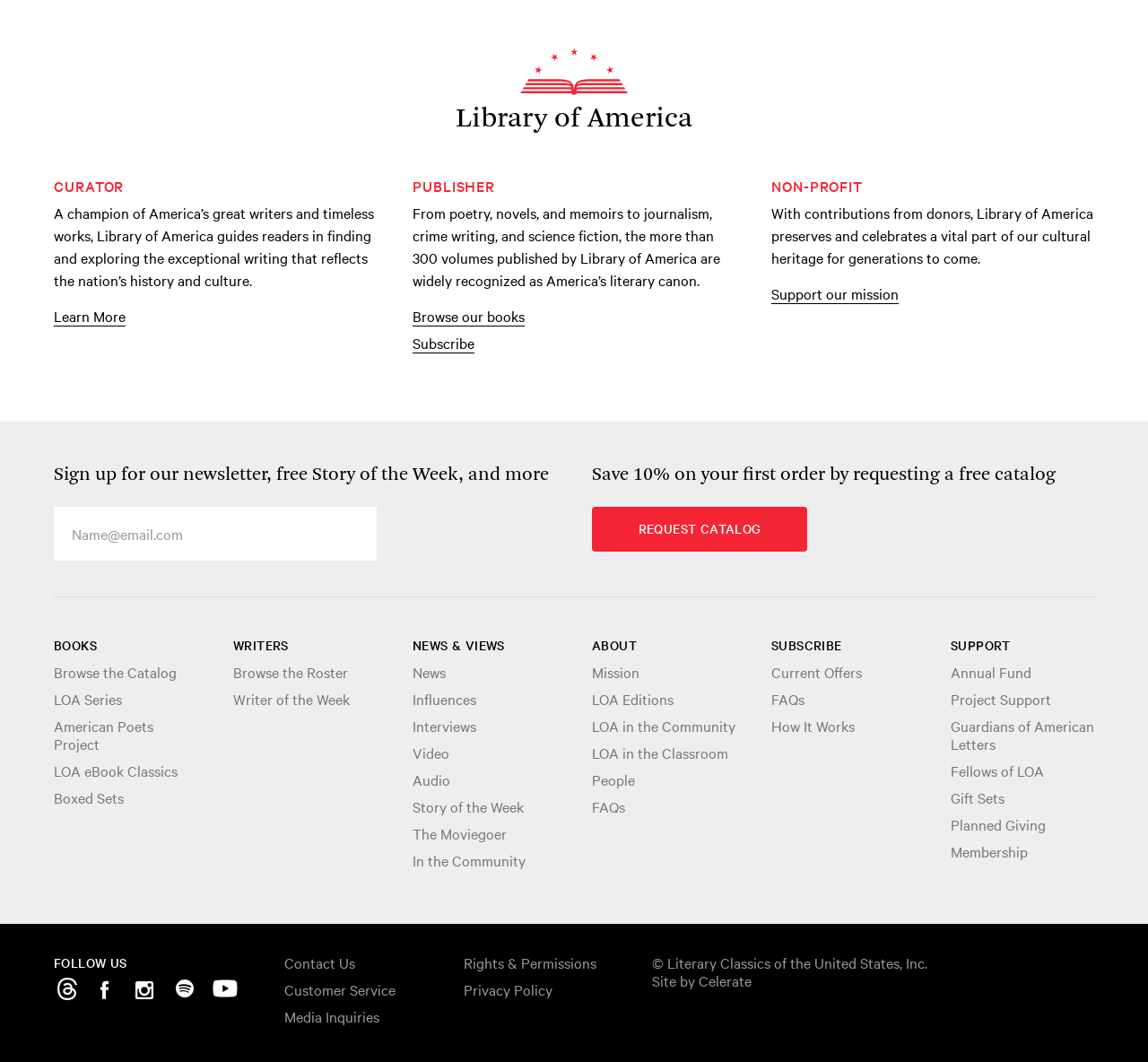Identify the bounding box coordinates of the specific part of the webpage to click to complete this instruction: "Click on the 'Home' link".

[0.453, 0.046, 0.547, 0.09]